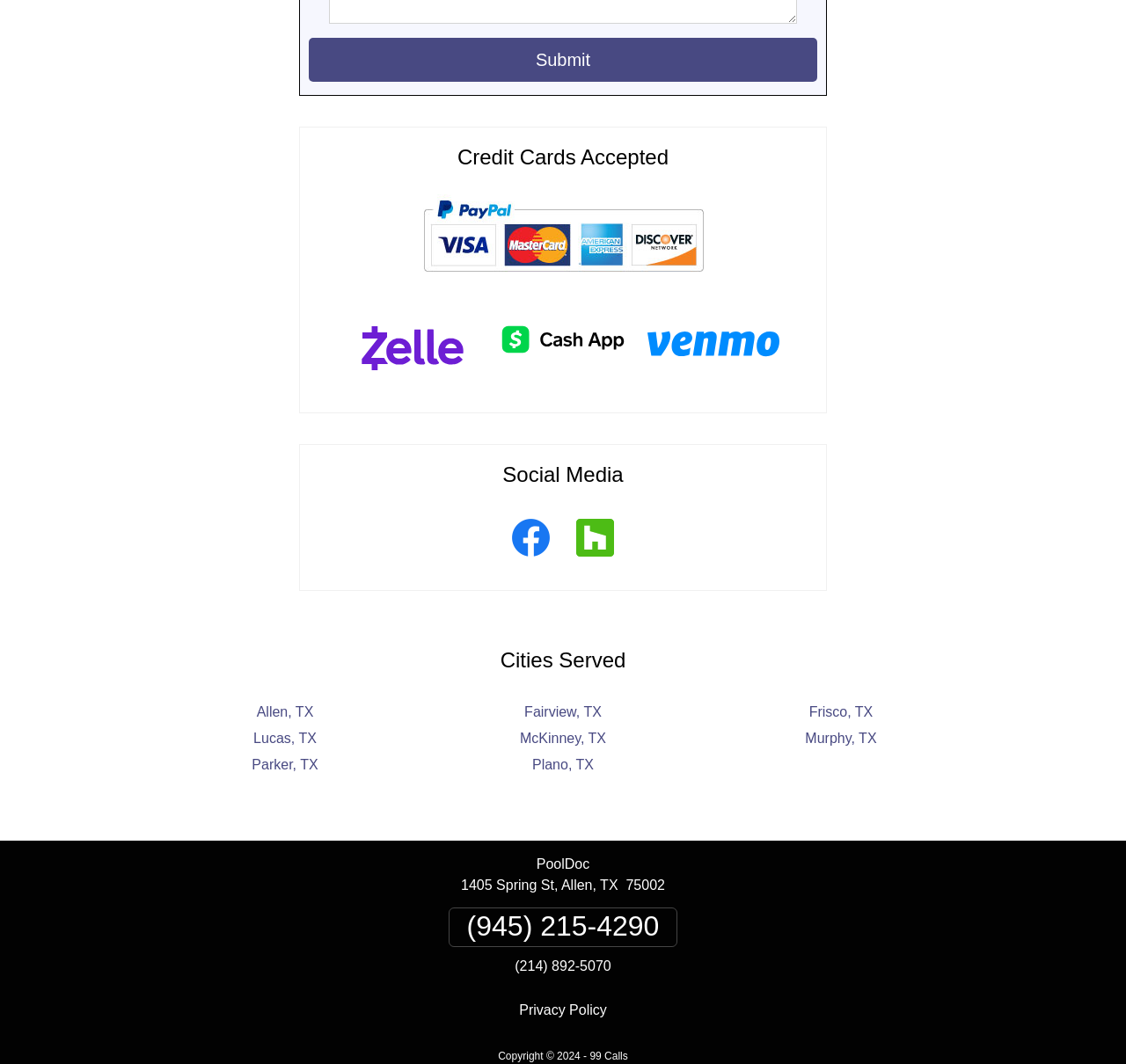What social media platforms are linked?
Please give a detailed and elaborate answer to the question.

The webpage displays links to Facebook and Houzz, indicating that the business has a presence on these social media platforms.